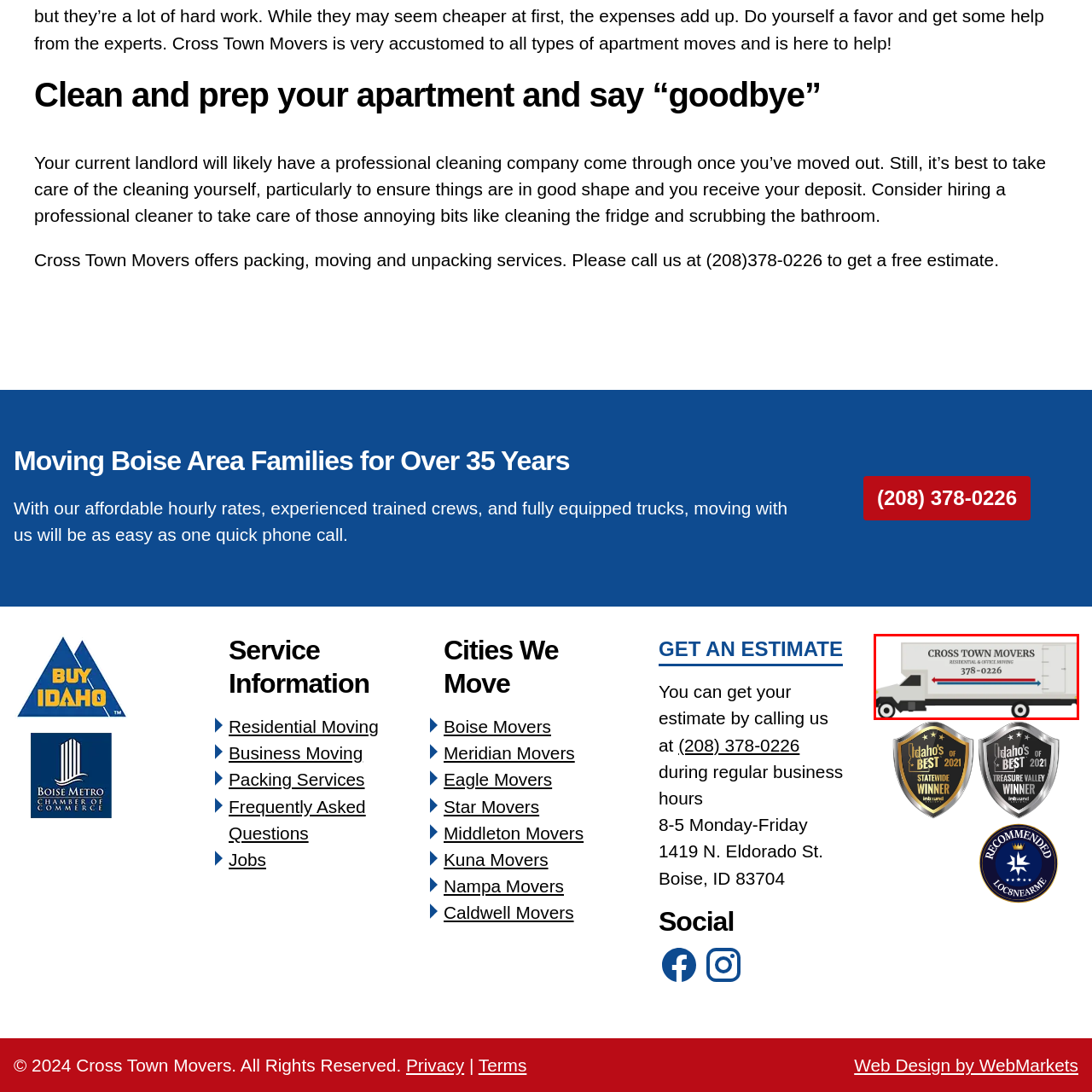Examine the image inside the red bounding box and deliver a thorough answer to the question that follows, drawing information from the image: What is the phone number of the moving company?

The phone number of the moving company can be found on the side of the truck, which is clearly displayed as '378-0226' for potential customers to reach out for inquiries or services.